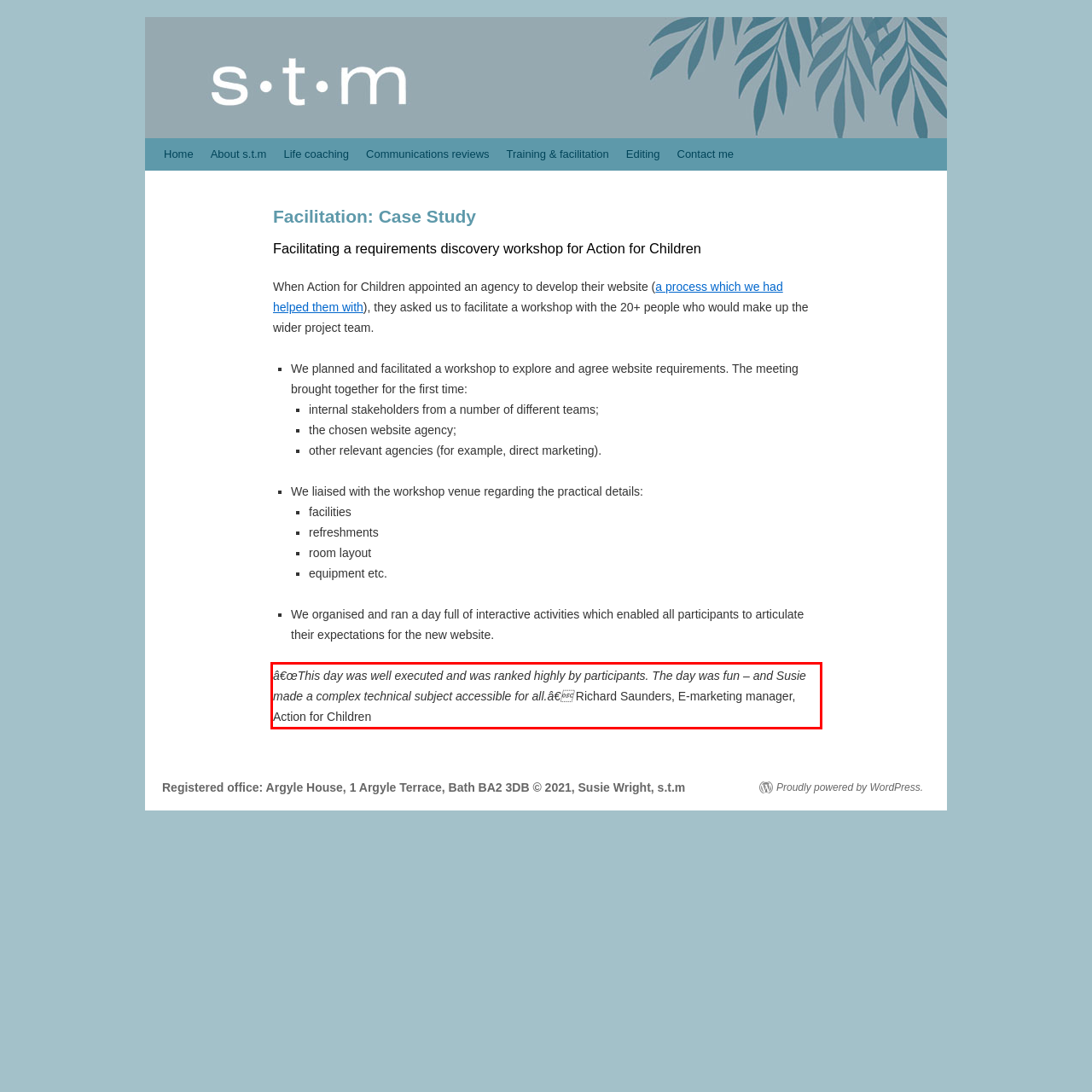Please analyze the screenshot of a webpage and extract the text content within the red bounding box using OCR.

â€œThis day was well executed and was ranked highly by participants. The day was fun – and Susie made a complex technical subject accessible for all.â€ Richard Saunders, E-marketing manager, Action for Children